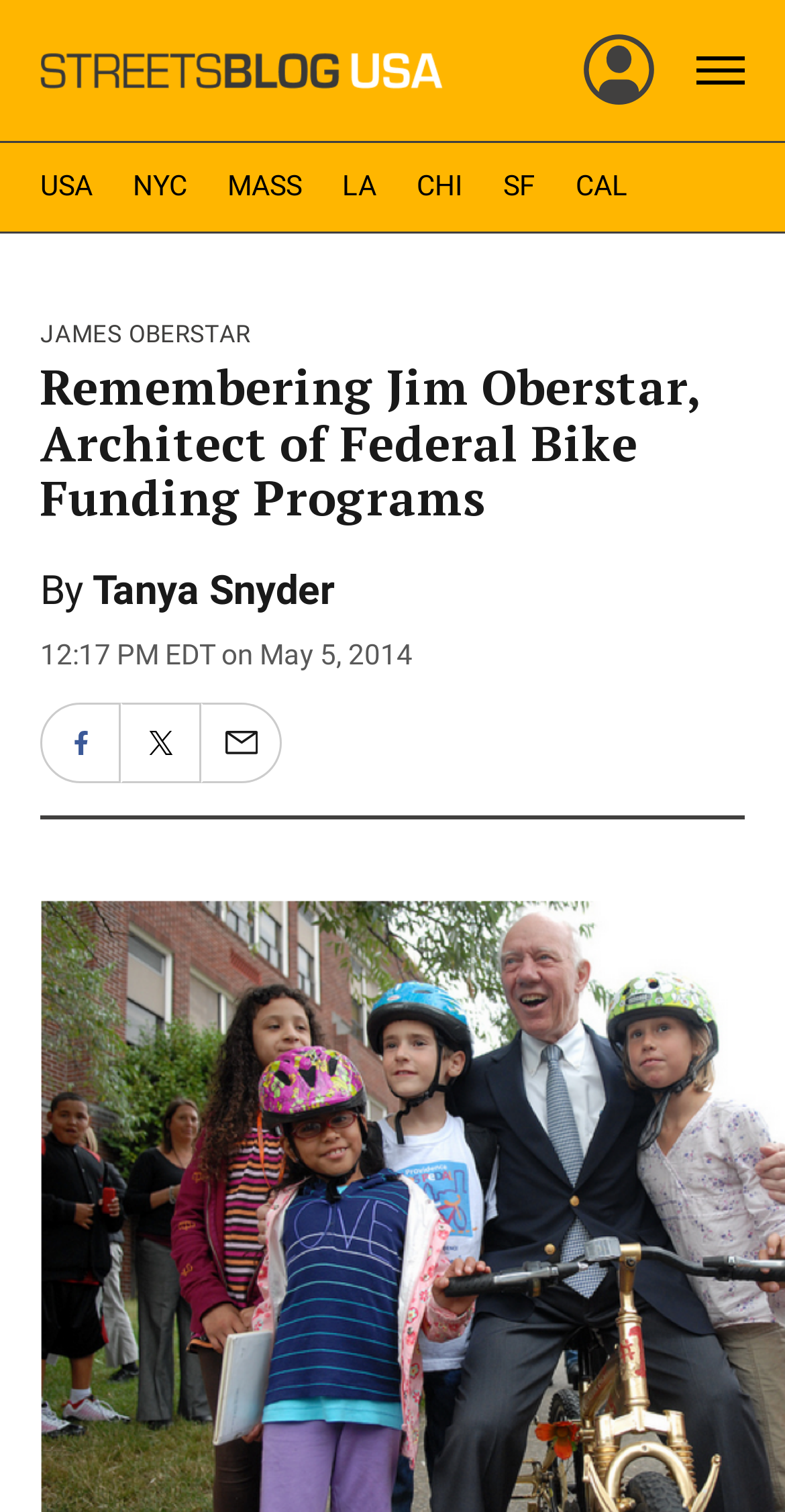Given the element description Menu, specify the bounding box coordinates of the corresponding UI element in the format (top-left x, top-left y, bottom-right x, bottom-right y). All values must be between 0 and 1.

[0.887, 0.027, 0.949, 0.067]